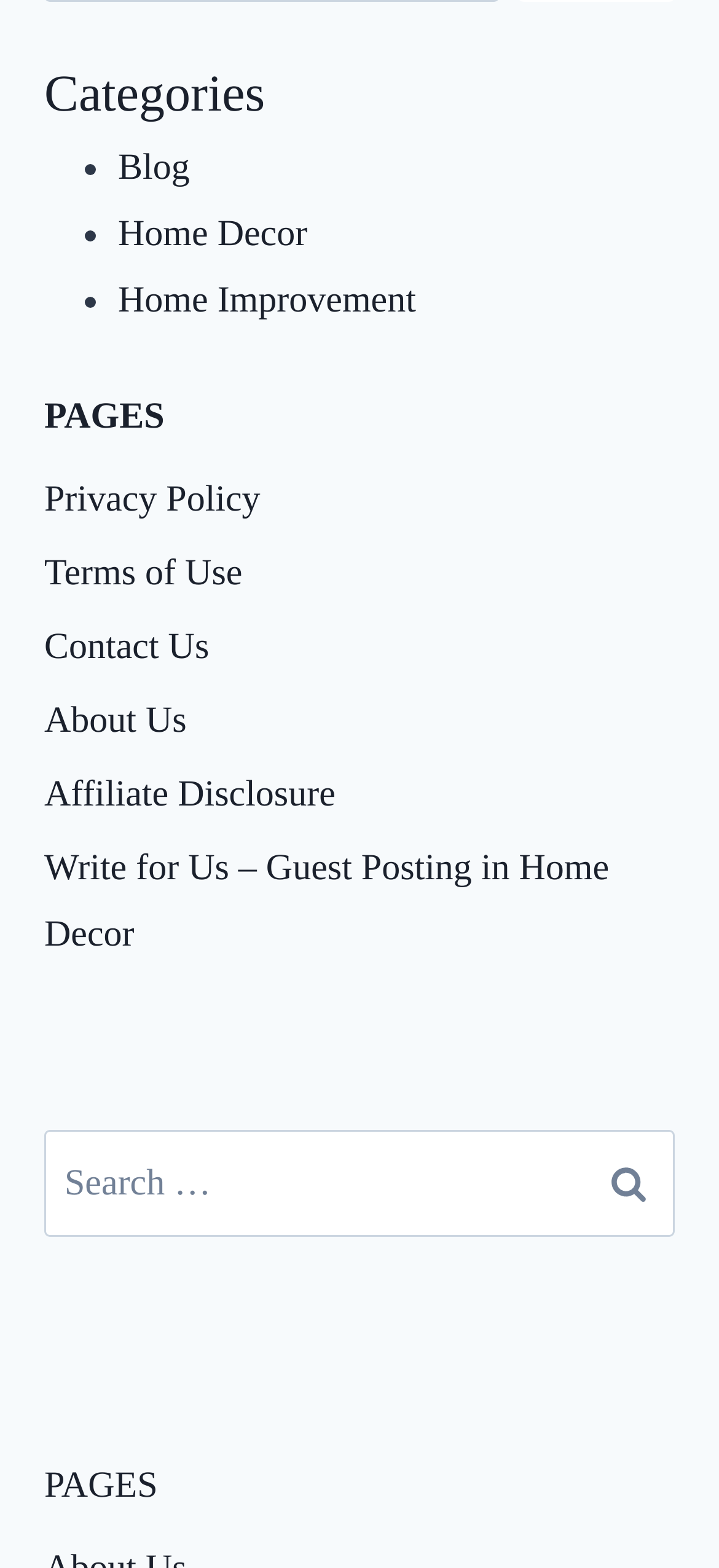Find the bounding box coordinates of the area that needs to be clicked in order to achieve the following instruction: "Browse the Power Weeder category". The coordinates should be specified as four float numbers between 0 and 1, i.e., [left, top, right, bottom].

None